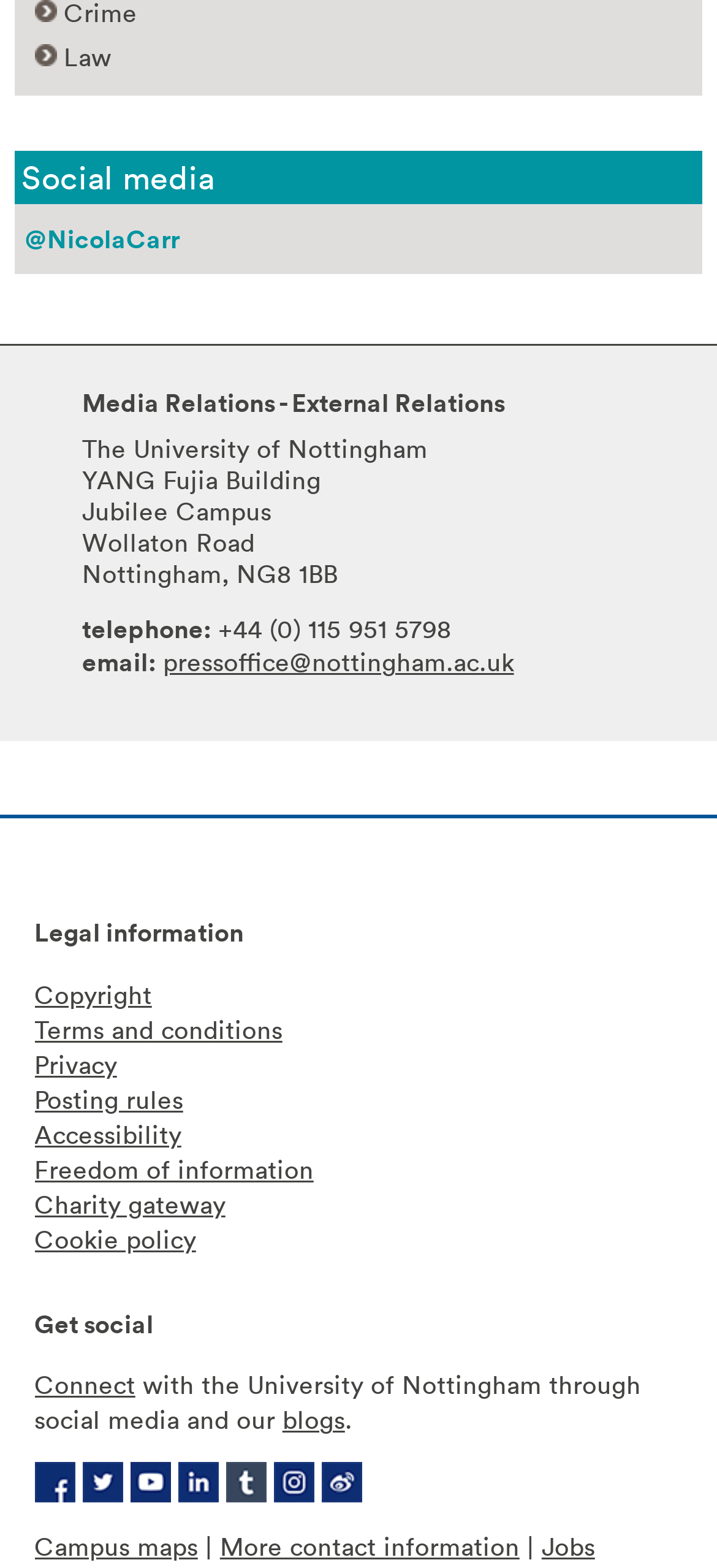What is the email address for the press office?
Please answer the question as detailed as possible.

The email address for the press office can be found in the contact information section of the webpage, where it is listed as 'email: pressoffice@nottingham.ac.uk'.